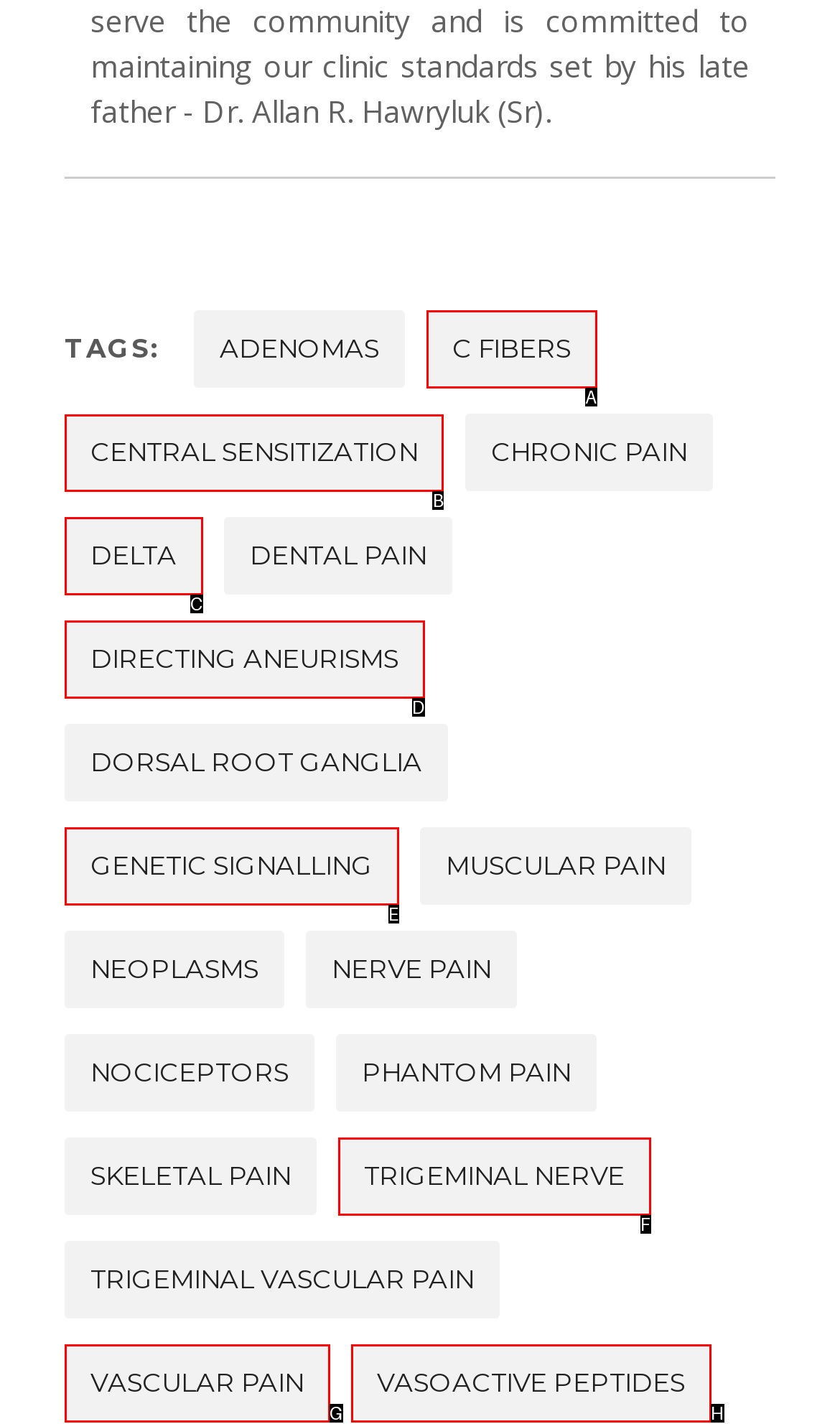Tell me which one HTML element I should click to complete the following instruction: view information about CENTRAL SENSITIZATION
Answer with the option's letter from the given choices directly.

B